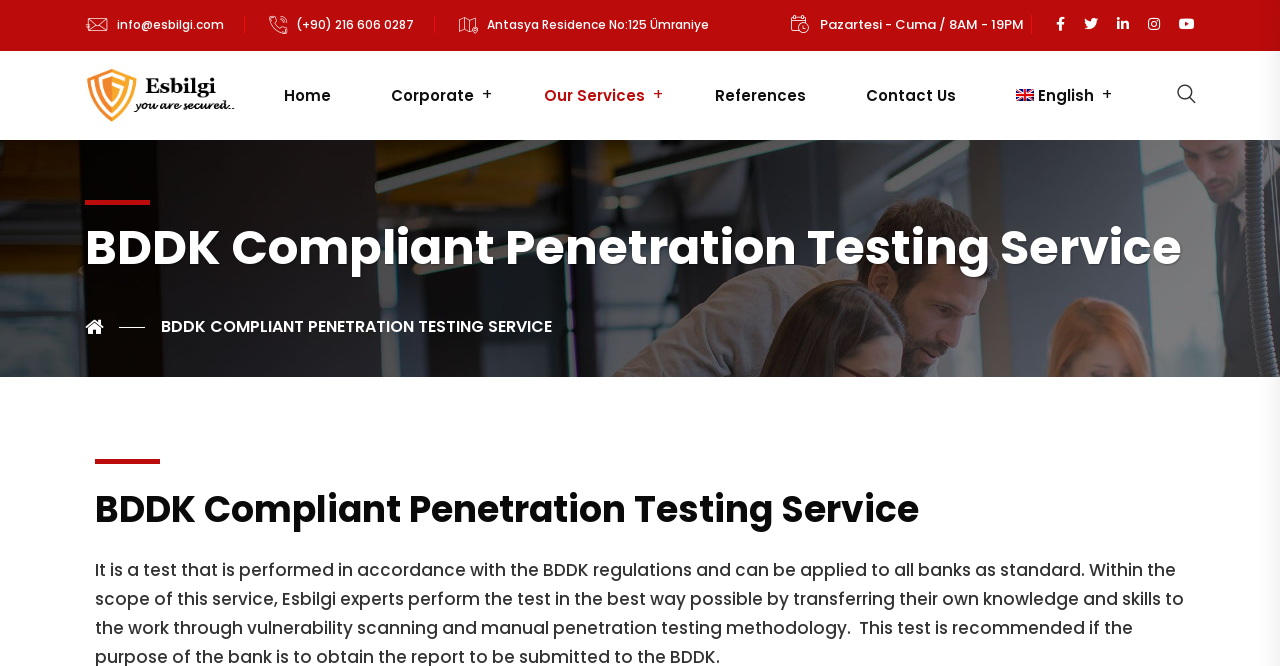Please identify the bounding box coordinates for the region that you need to click to follow this instruction: "Call the company".

[0.231, 0.024, 0.34, 0.05]